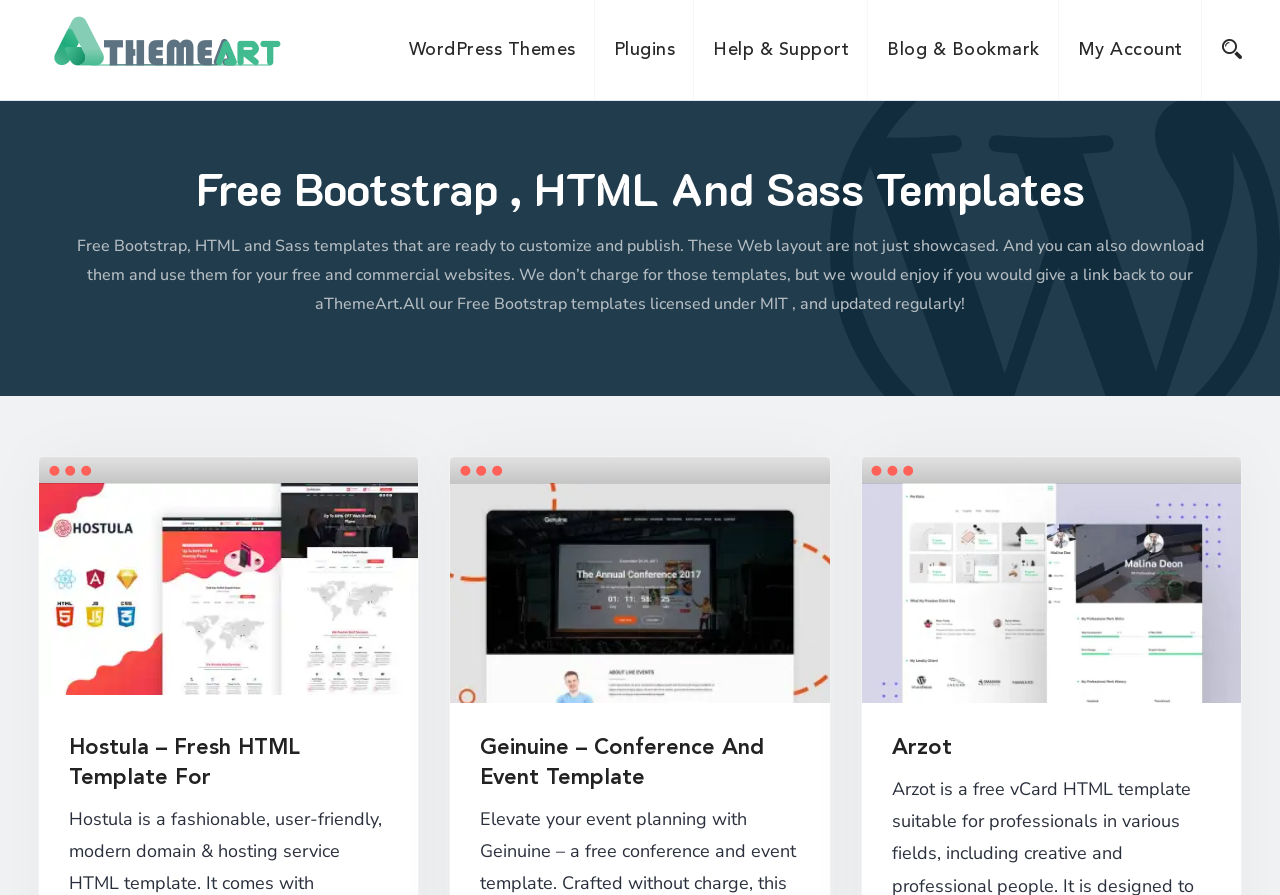Please extract the webpage's main title and generate its text content.

Free Bootstrap , HTML And Sass Templates